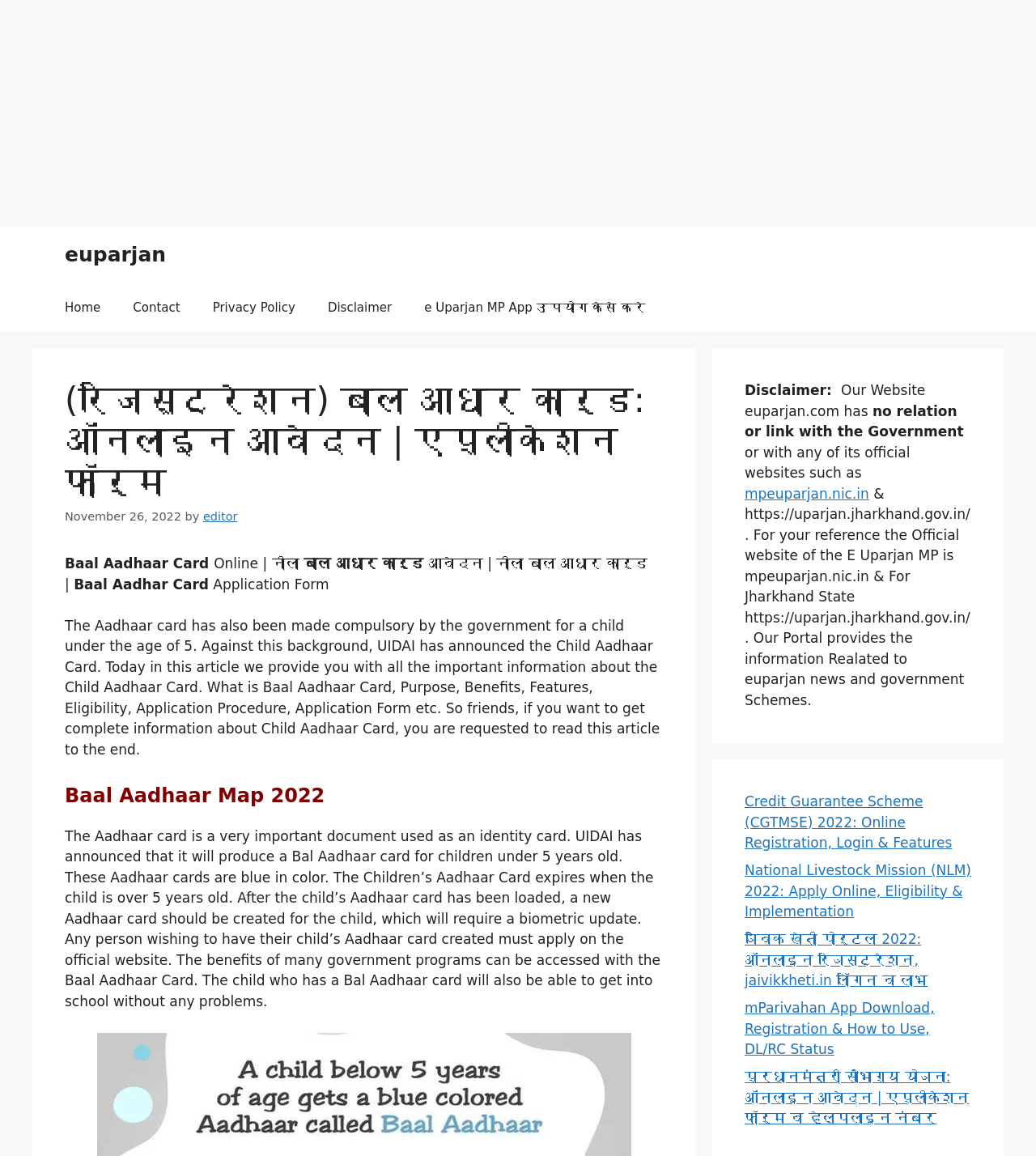Please identify the primary heading of the webpage and give its text content.

(रजिस्ट्रेशन) बाल आधार कार्ड: ऑनलाइन आवेदन | एप्लीकेशन फॉर्म